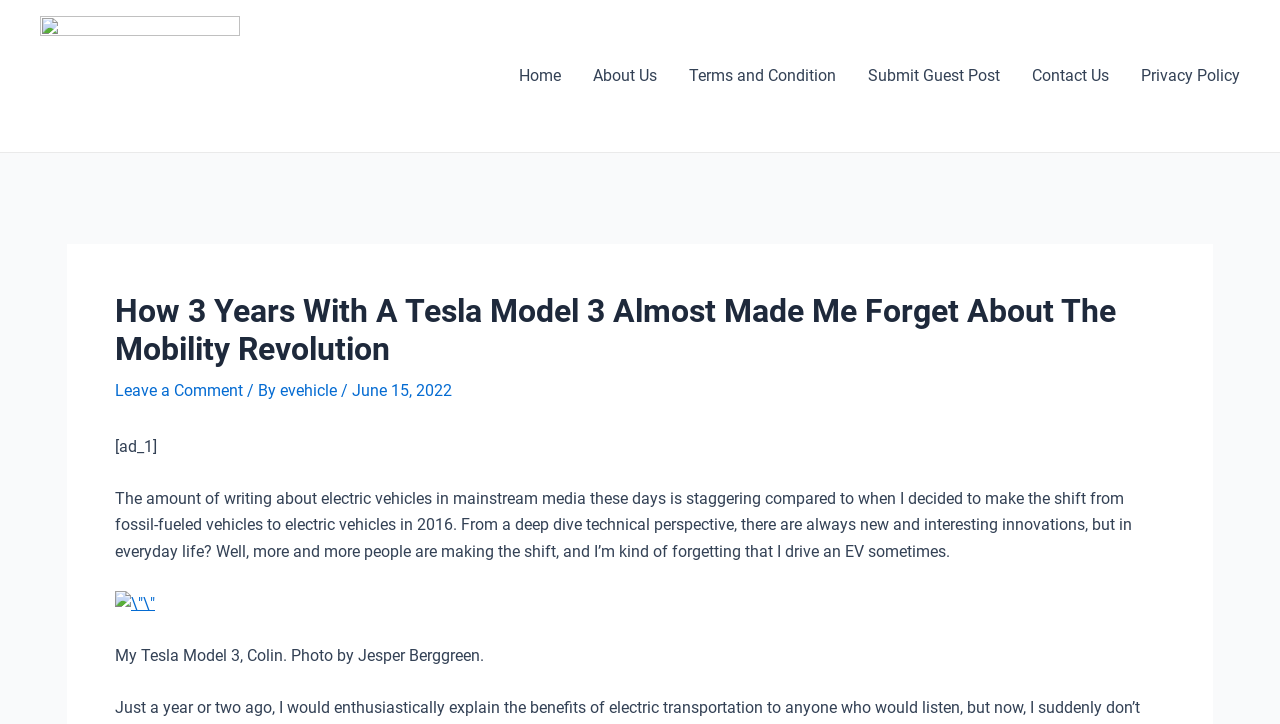How many navigation links are there?
Using the details shown in the screenshot, provide a comprehensive answer to the question.

I counted the number of links under the 'Site Navigation' section, which are 'Home', 'About Us', 'Terms and Condition', 'Submit Guest Post', 'Contact Us', and 'Privacy Policy'.